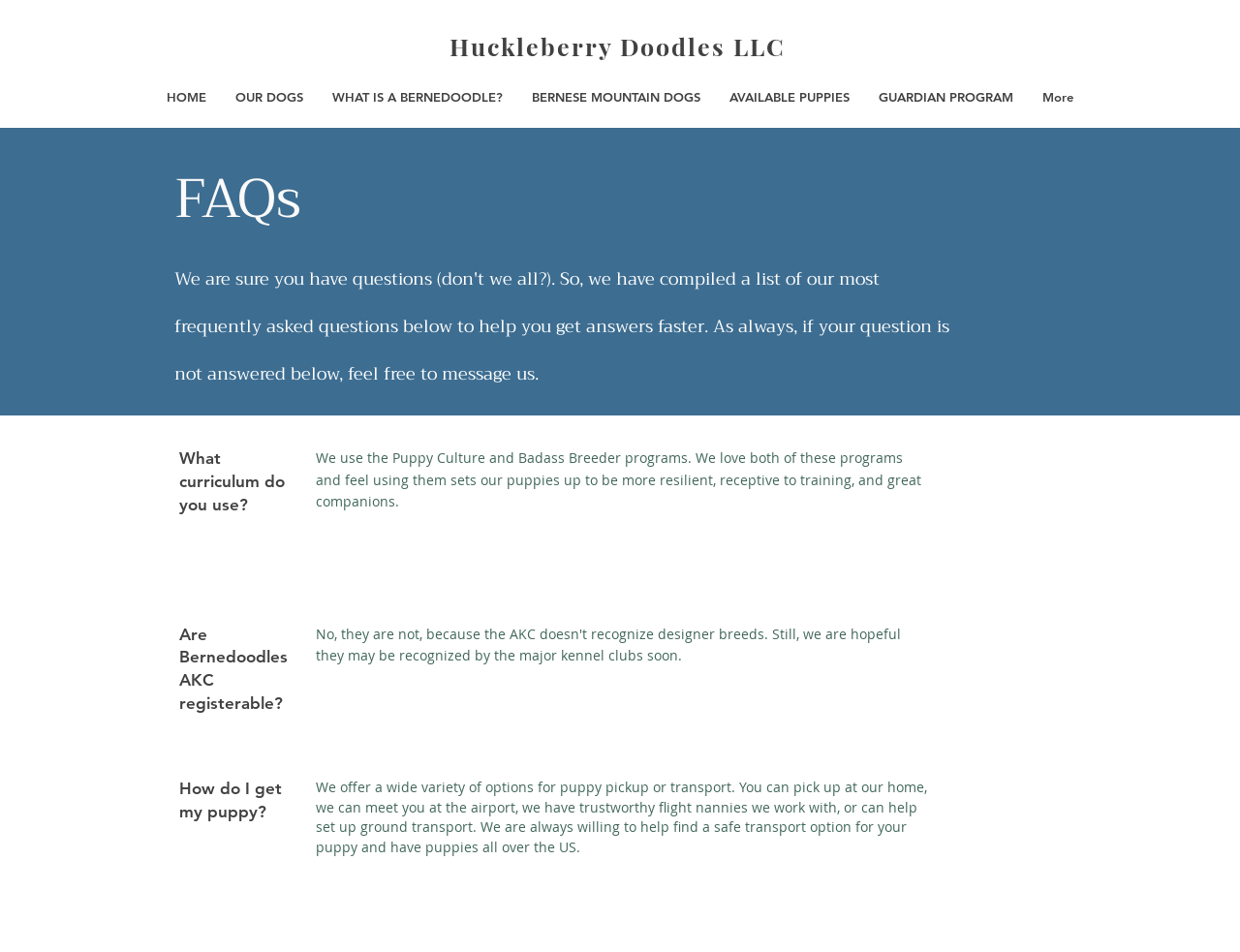Can Bernedoodles be registered with the AKC?
Answer the question with a thorough and detailed explanation.

The answer can be found in the section 'Are Bernedoodles AKC registerable?' which implies that Bernedoodles are not registerable with the AKC.